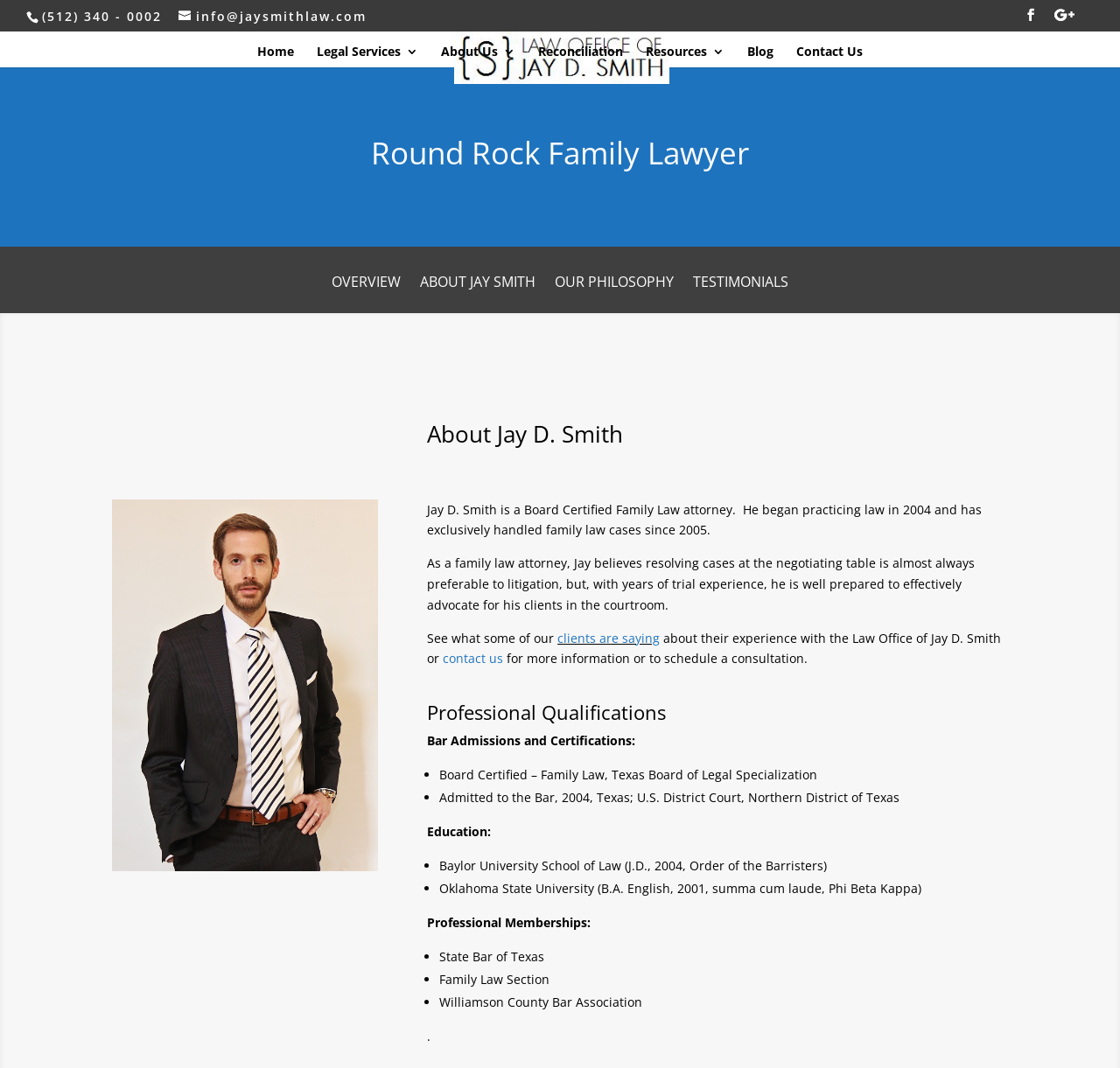What is the name of the family law attorney?
Make sure to answer the question with a detailed and comprehensive explanation.

I found the name of the family law attorney by looking at the heading element with the bounding box coordinates [0.381, 0.396, 0.9, 0.425], which contains the text 'About Jay D. Smith'. Additionally, the static text element with the bounding box coordinates [0.381, 0.469, 0.877, 0.504] also mentions 'Jay D. Smith' as a Board Certified Family Law attorney.